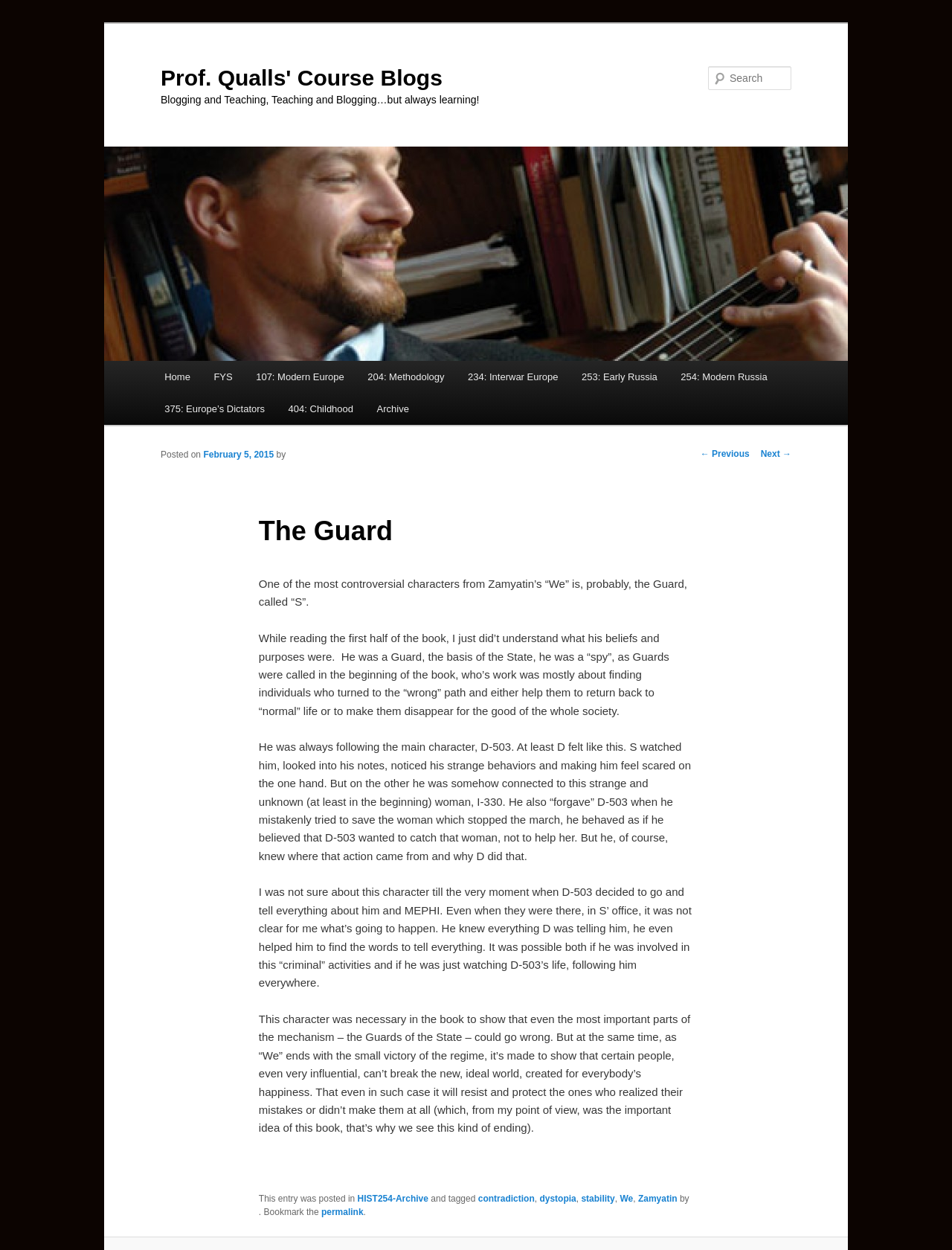Please provide the bounding box coordinates for the element that needs to be clicked to perform the instruction: "Go to the Home page". The coordinates must consist of four float numbers between 0 and 1, formatted as [left, top, right, bottom].

[0.16, 0.289, 0.212, 0.314]